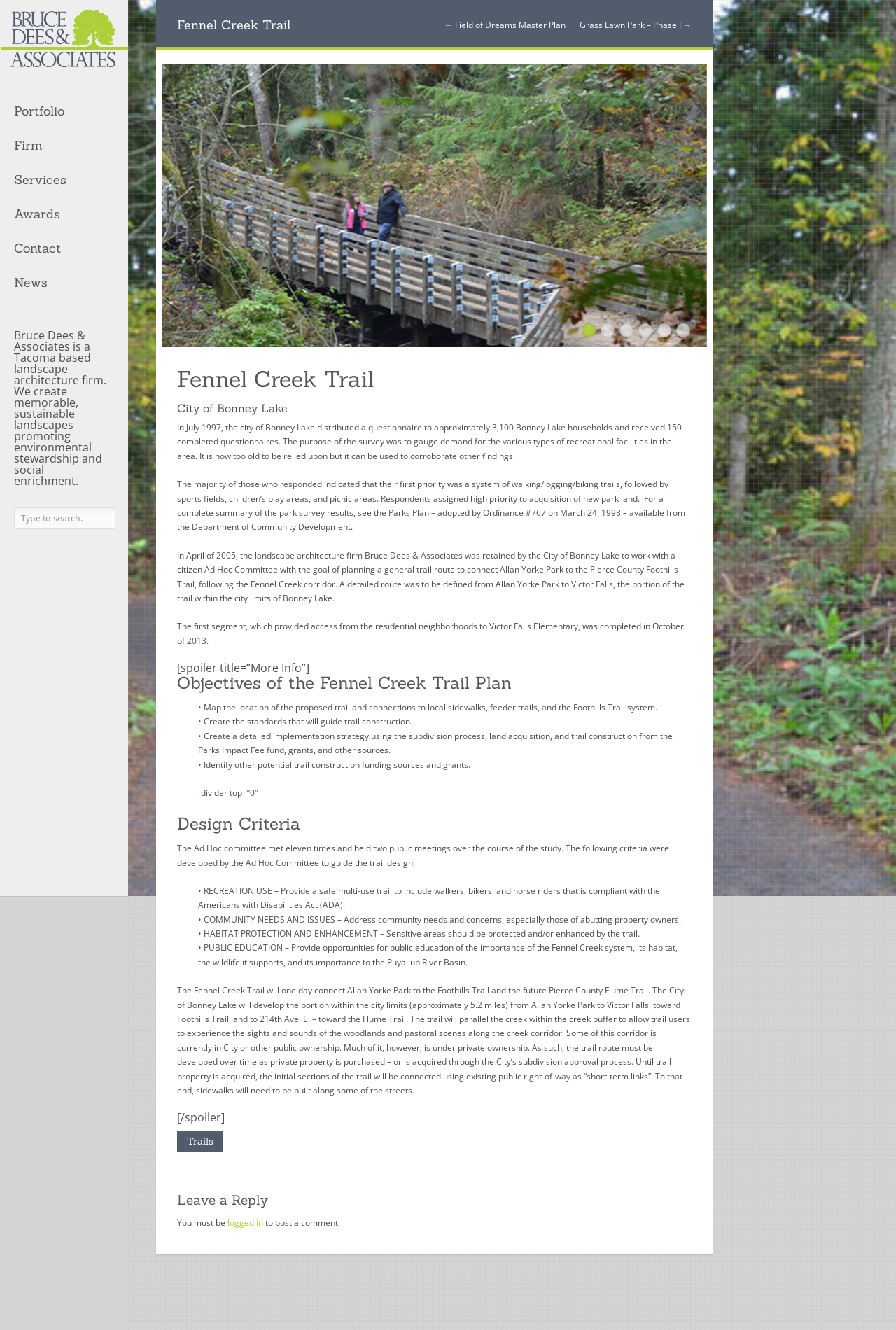Find the bounding box coordinates of the area to click in order to follow the instruction: "Search for something in the text box".

[0.016, 0.382, 0.129, 0.398]